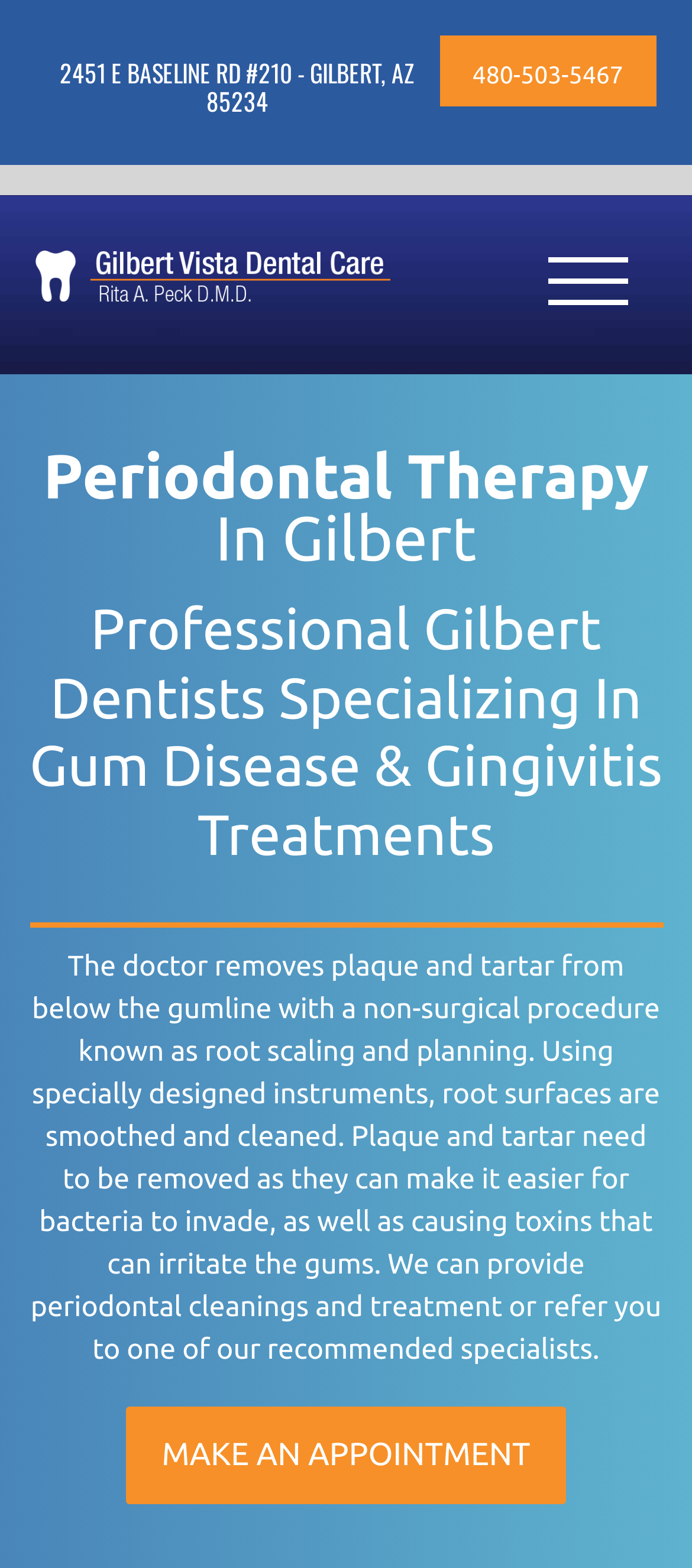By analyzing the image, answer the following question with a detailed response: What can I do to make an appointment?

I found the MAKE AN APPOINTMENT link at the bottom of the webpage, which suggests that clicking on it will allow me to make an appointment.